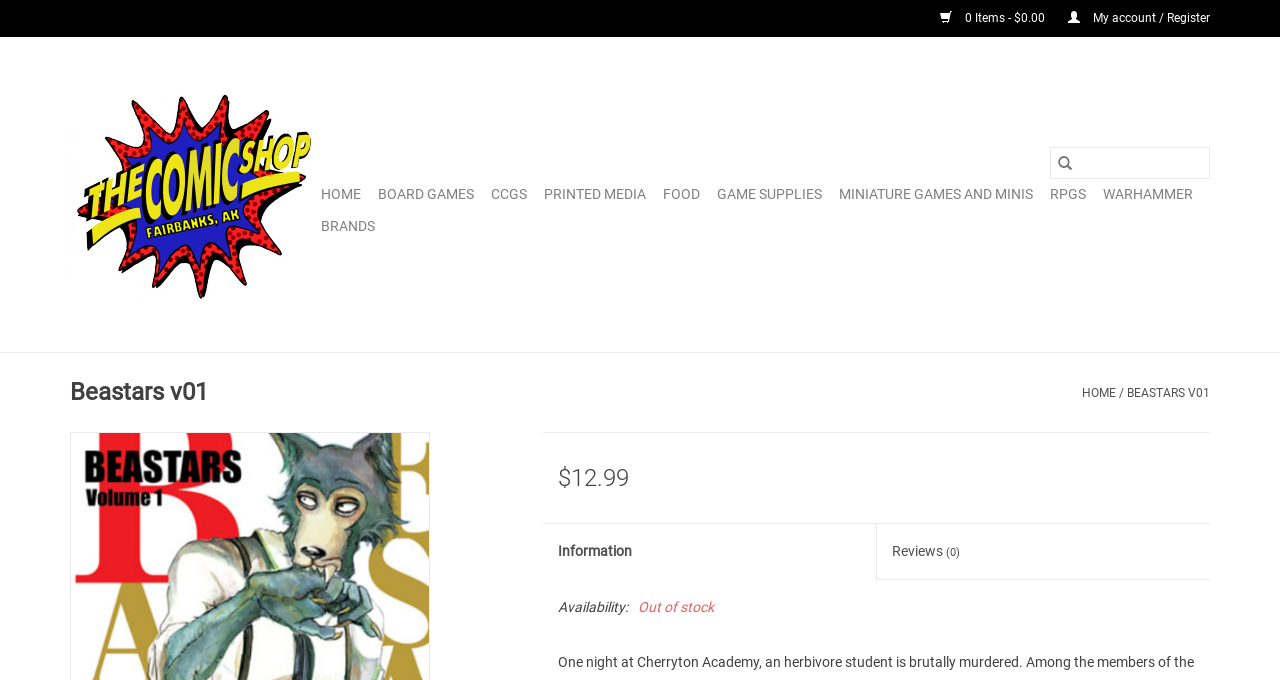Provide an in-depth caption for the elements present on the webpage.

This webpage appears to be a product page for "Beastars v01" on an online comic shop. At the top right corner, there is a cart icon with the text "0 Items - $0.00" and a link to "My account / Register" next to it. 

Below the top section, there is a layout table that takes up most of the page. On the top left of this table, there is a link to "The Comic Shop" with an accompanying image. Next to it, there is a search bar with a textbox and a button. 

Underneath the search bar, there is a navigation list with 10 links to different categories, including "HOME", "BOARD GAMES", "CCGS", and others. 

On the left side of the page, there is a heading that reads "Beastars v01". Below it, there is a breadcrumbs section that shows the navigation path from "HOME" to "BEASTARS V01". 

On the right side of the page, there is a section that displays the product information, including the price "$12.99". Below it, there are two links, one to "Information" and another to "Reviews (0)". 

Further down, there is a table that displays the product availability, which is currently "Out of stock".